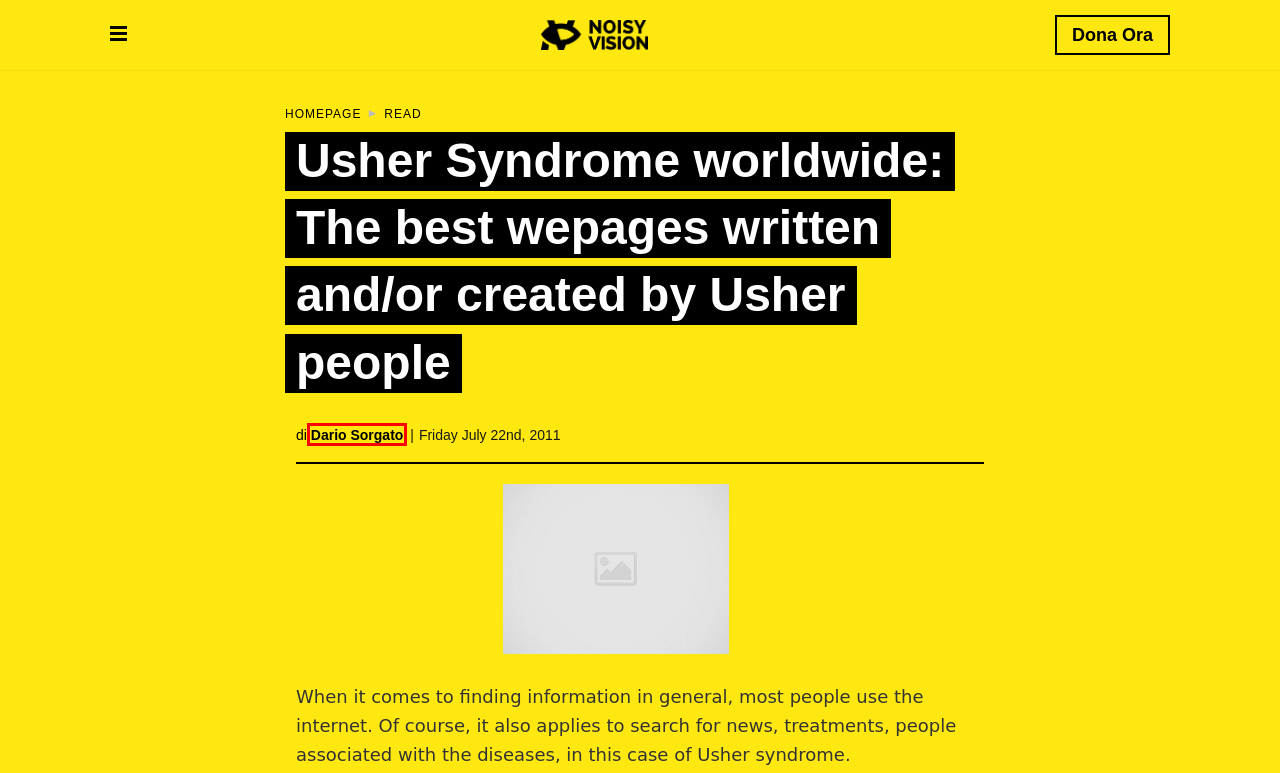You have been given a screenshot of a webpage with a red bounding box around a UI element. Select the most appropriate webpage description for the new webpage that appears after clicking the element within the red bounding box. The choices are:
A. Blog Archives - NoisyVision
B. Through the limits and beyond  |  NoisyVision
C. Support us - NoisyVision
D. Dario Sorgato, Author at NoisyVision
E. Your Voices Archives - NoisyVision
F. Join Us - NoisyVision
G. Molly Watt | Usability & Accessibility Consultant | Keynote Speaker
H. Über mich – Uwe Zelle

D